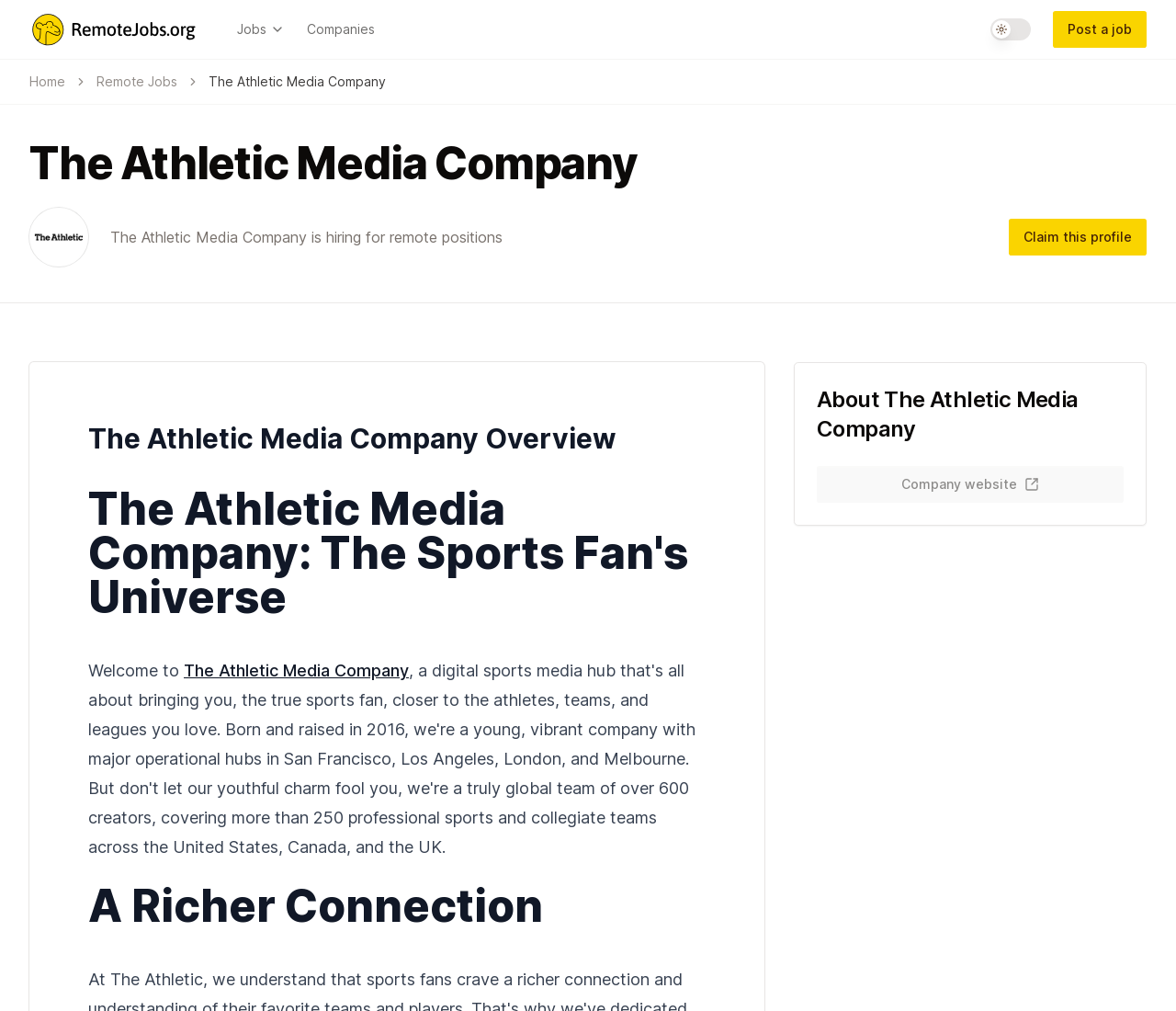What is the company's slogan?
Provide a well-explained and detailed answer to the question.

The company's slogan is mentioned in the subheading 'The Athletic Media Company: The Sports Fan's Universe', which suggests that the company is focused on providing a universe of sports content for fans.